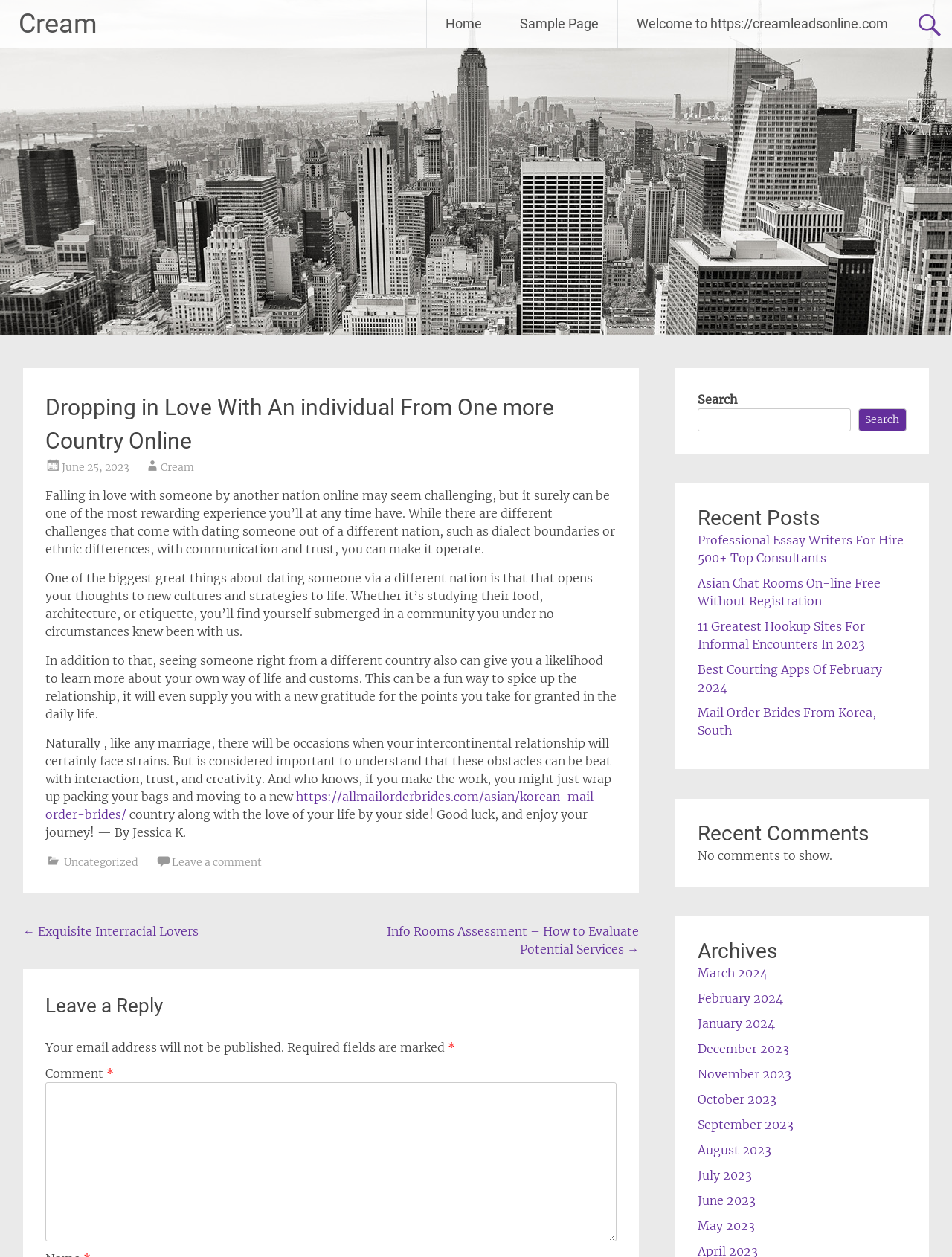Identify the webpage's primary heading and generate its text.

Dropping in Love With An individual From One more Country Online